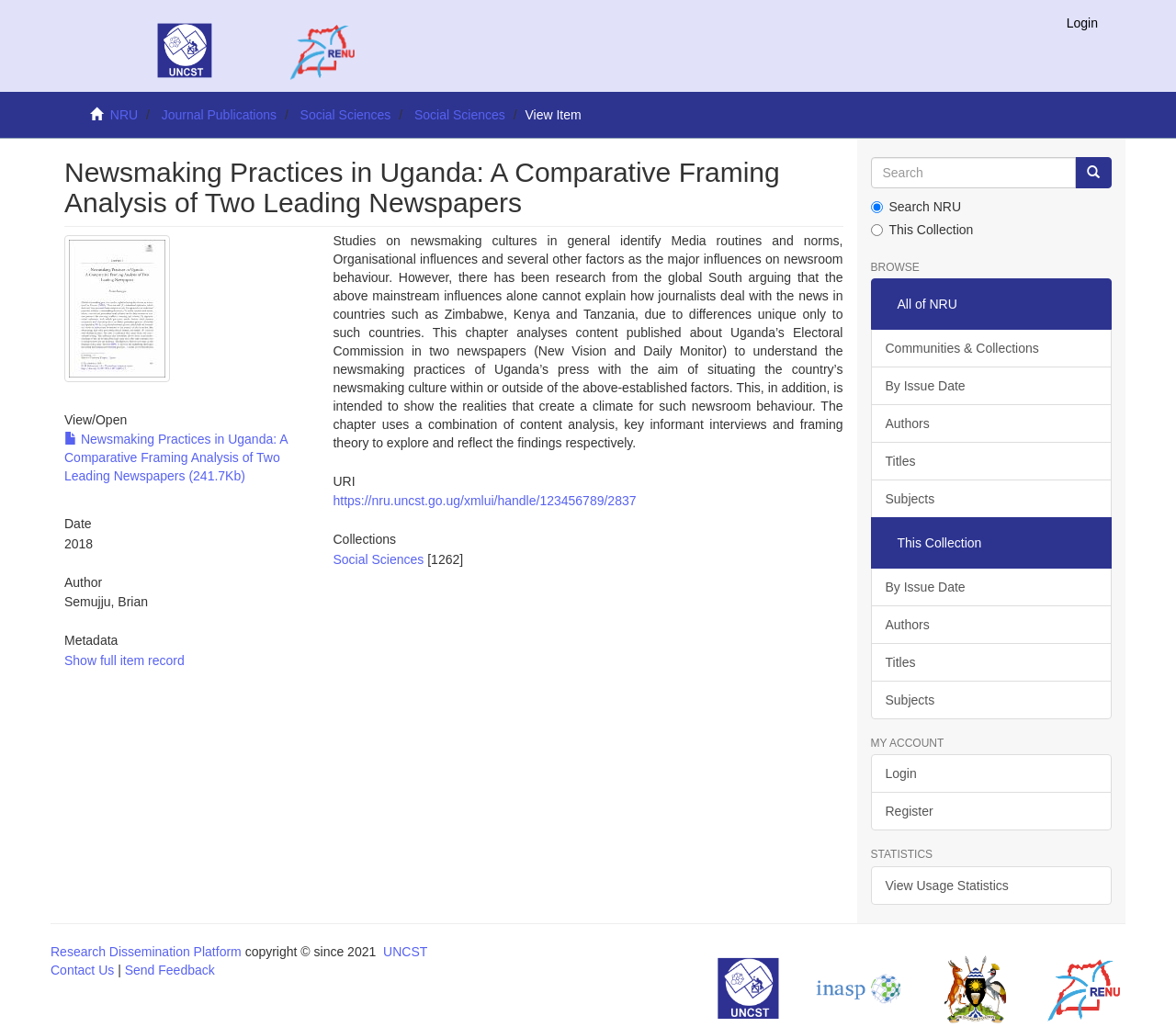Given the element description "By Issue Date" in the screenshot, predict the bounding box coordinates of that UI element.

[0.74, 0.357, 0.945, 0.395]